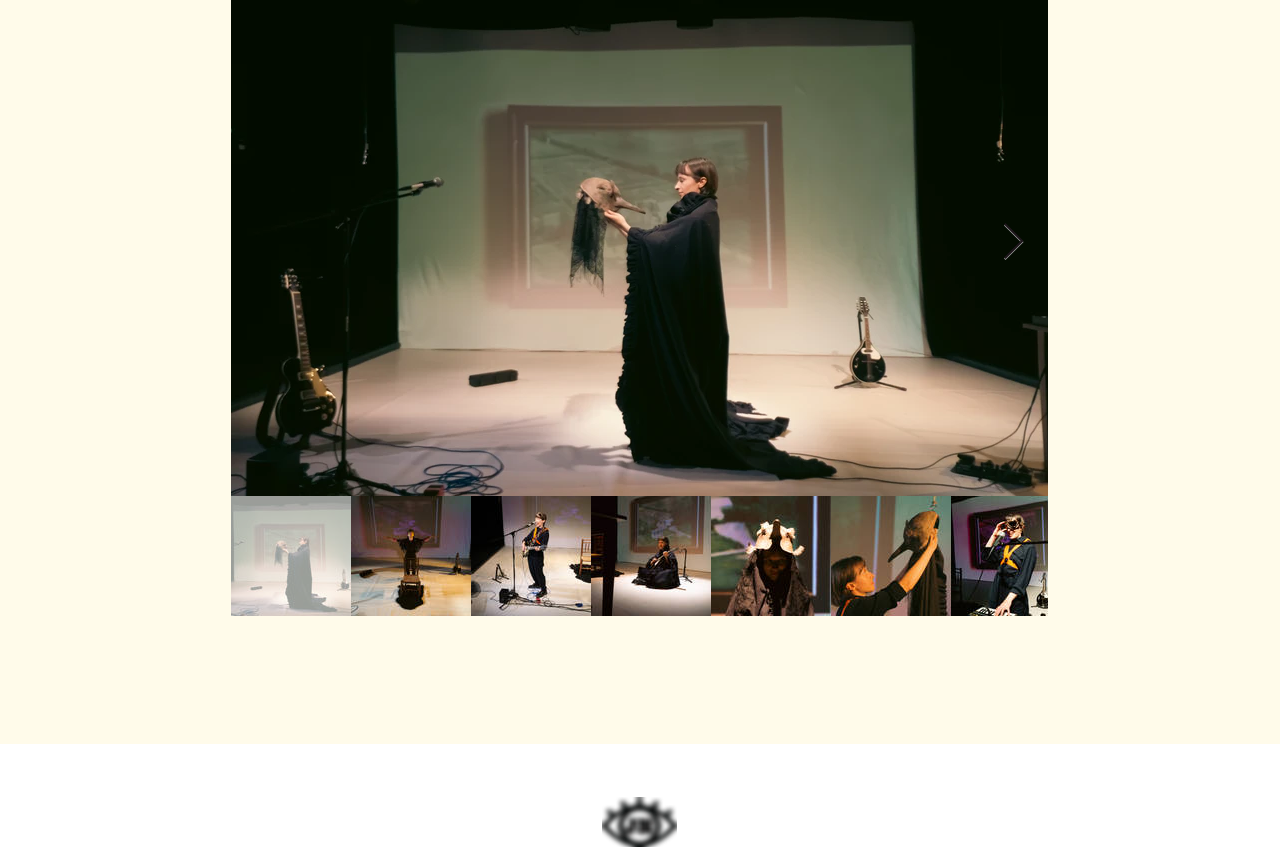Please give the bounding box coordinates of the area that should be clicked to fulfill the following instruction: "Click the Next Item button". The coordinates should be in the format of four float numbers from 0 to 1, i.e., [left, top, right, bottom].

[0.783, 0.263, 0.801, 0.309]